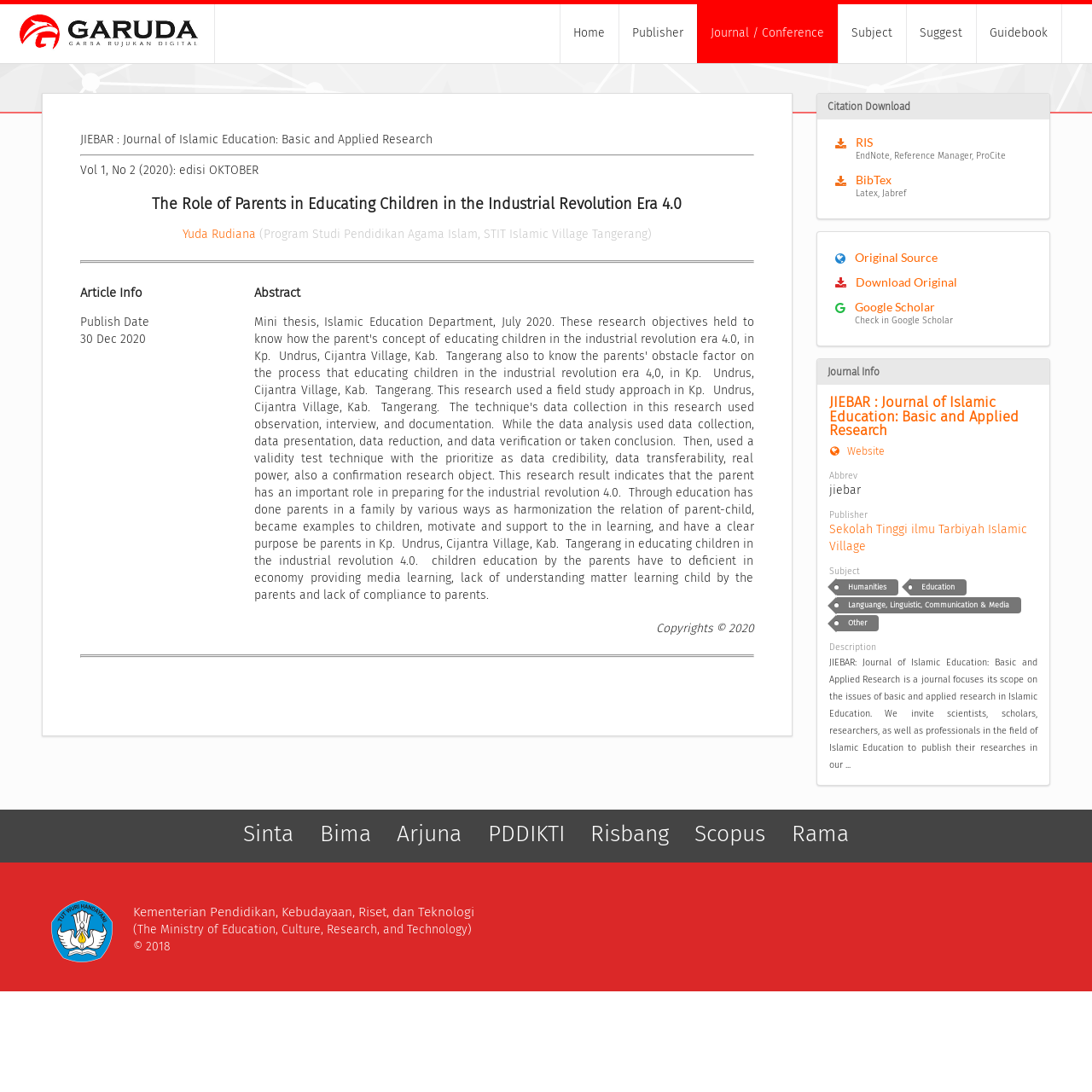What is the role of parents in the Industrial Revolution Era 4.0?
Based on the visual content, answer with a single word or a brief phrase.

Educating children